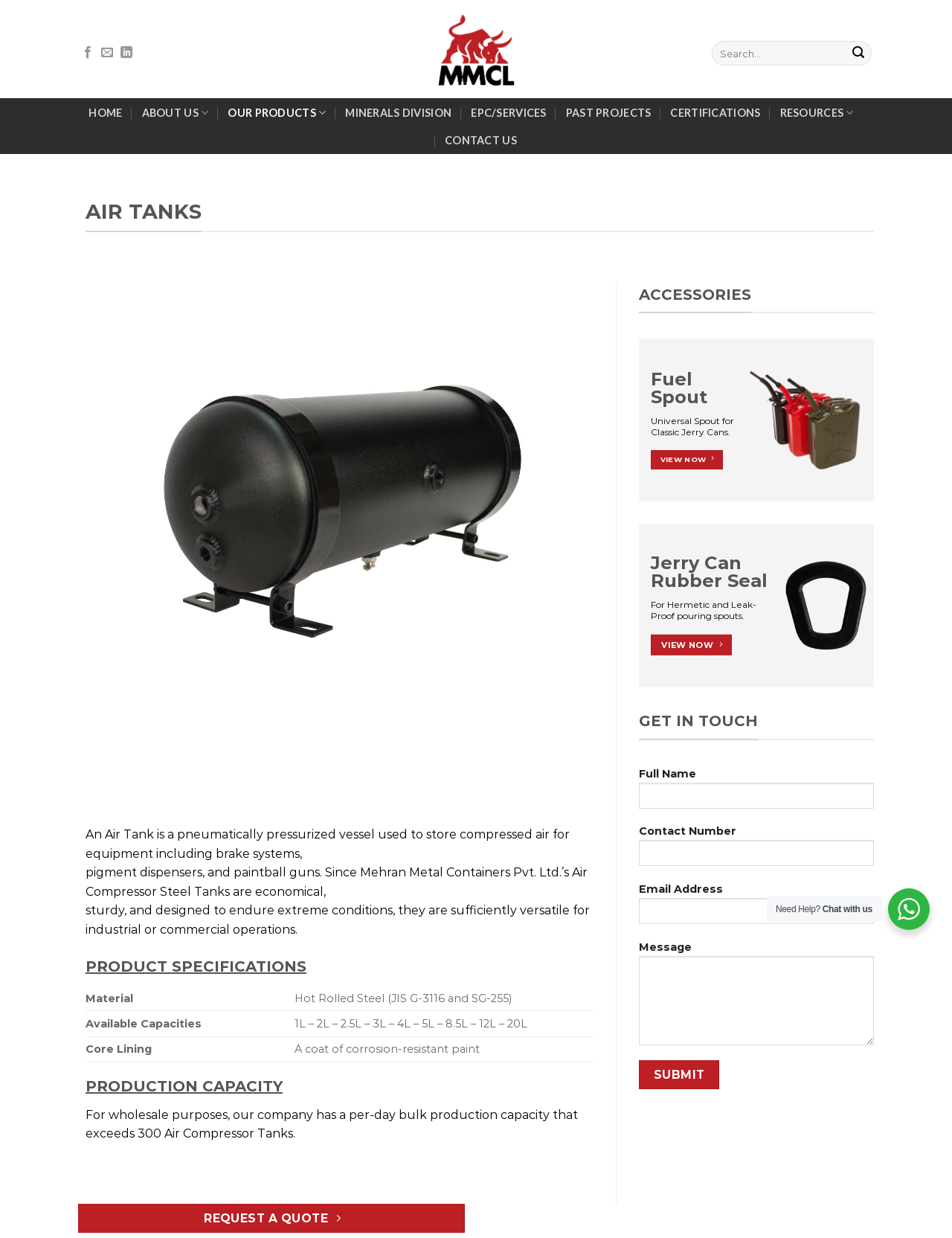What is the material used to make the air tanks?
Please analyze the image and answer the question with as much detail as possible.

The webpage mentions that the air tanks are made of hot rolled steel, specifically JIS G-3116 and SG-255, as indicated in the product specifications table.